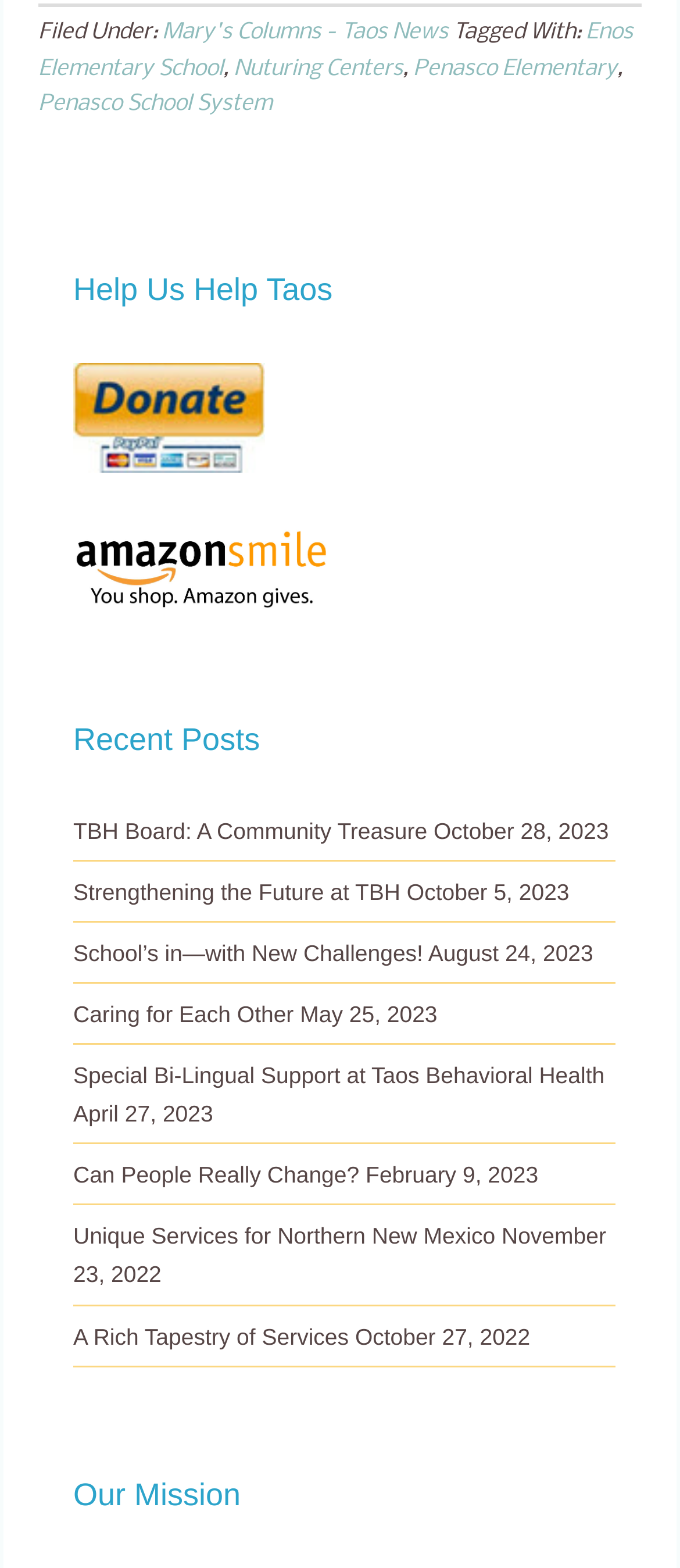How many images are there in the webpage?
Using the image as a reference, give a one-word or short phrase answer.

2